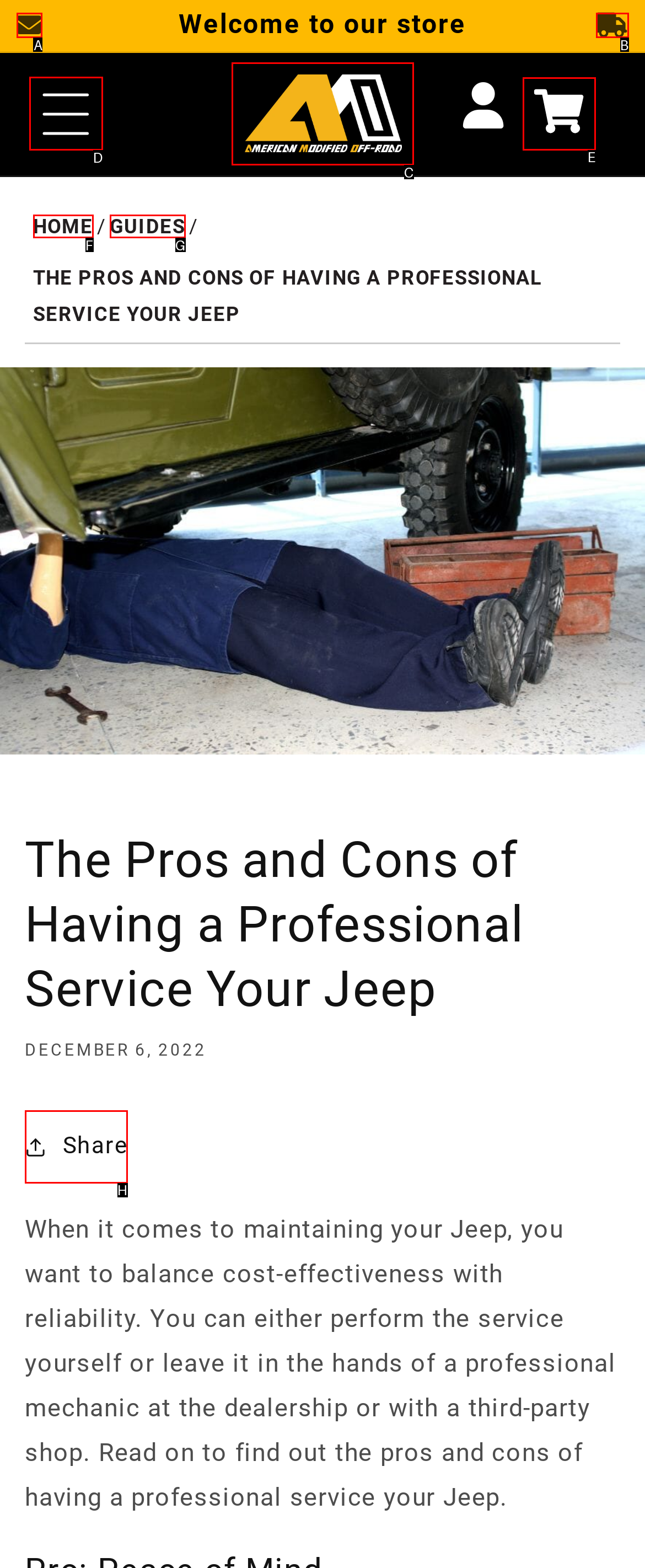Select the correct UI element to complete the task: Open the 'Menu'
Please provide the letter of the chosen option.

D